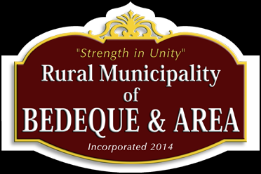In what year was the Rural Municipality of Bedeque & Area incorporated?
From the image, respond with a single word or phrase.

2014